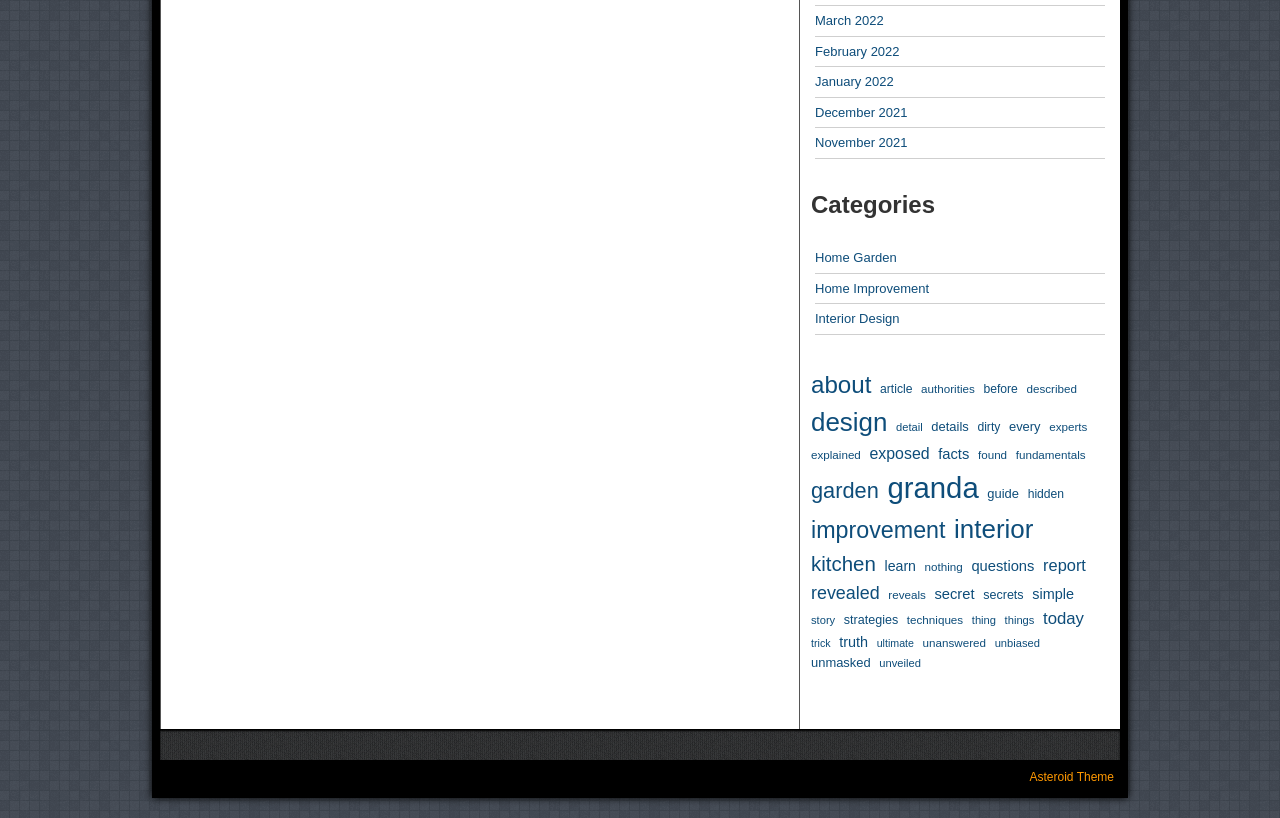Please specify the bounding box coordinates of the region to click in order to perform the following instruction: "Explore the 'garden' topic".

[0.634, 0.581, 0.687, 0.621]